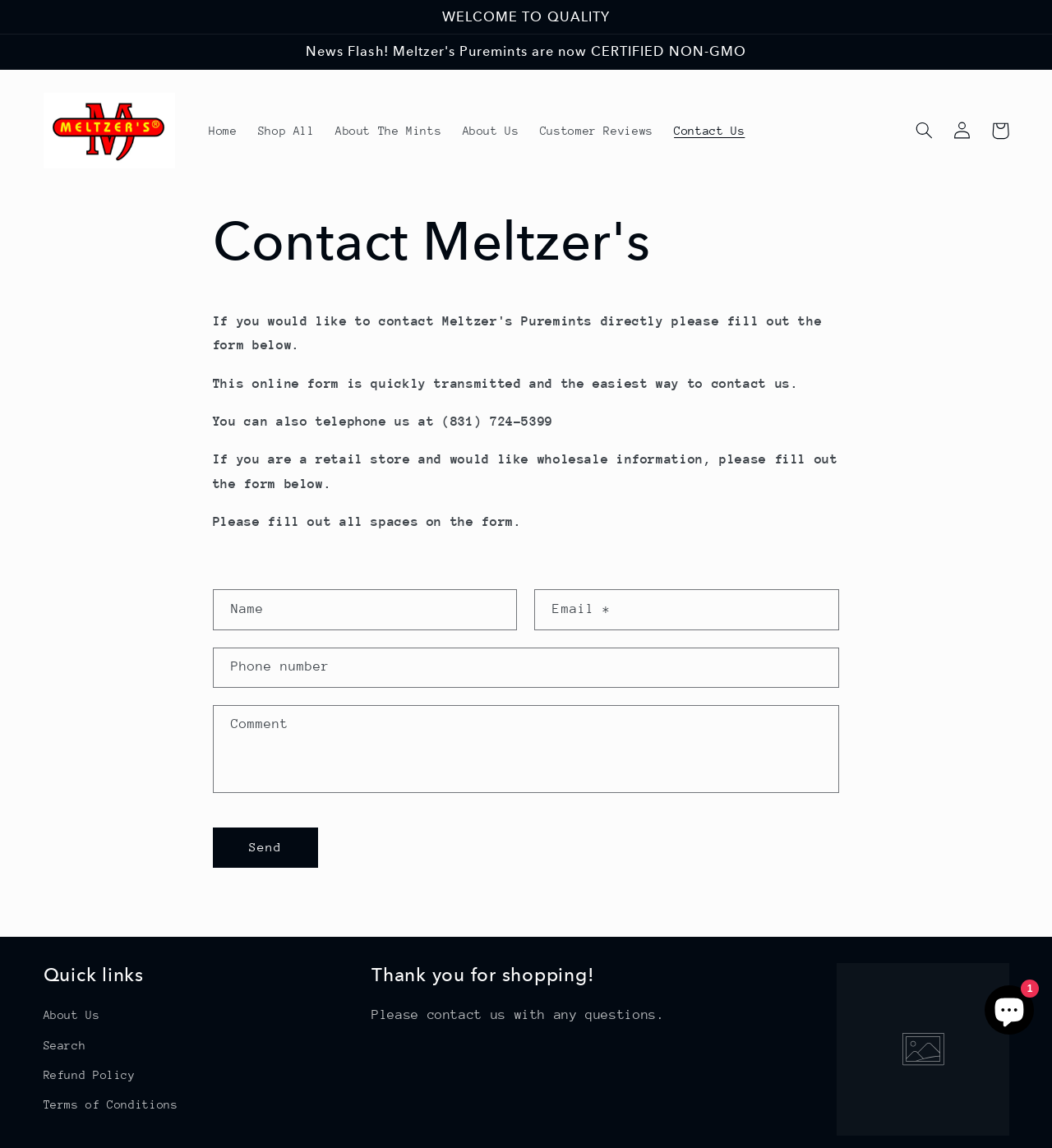Identify the bounding box coordinates of the clickable region to carry out the given instruction: "Click the 'Search' button".

[0.861, 0.097, 0.897, 0.13]